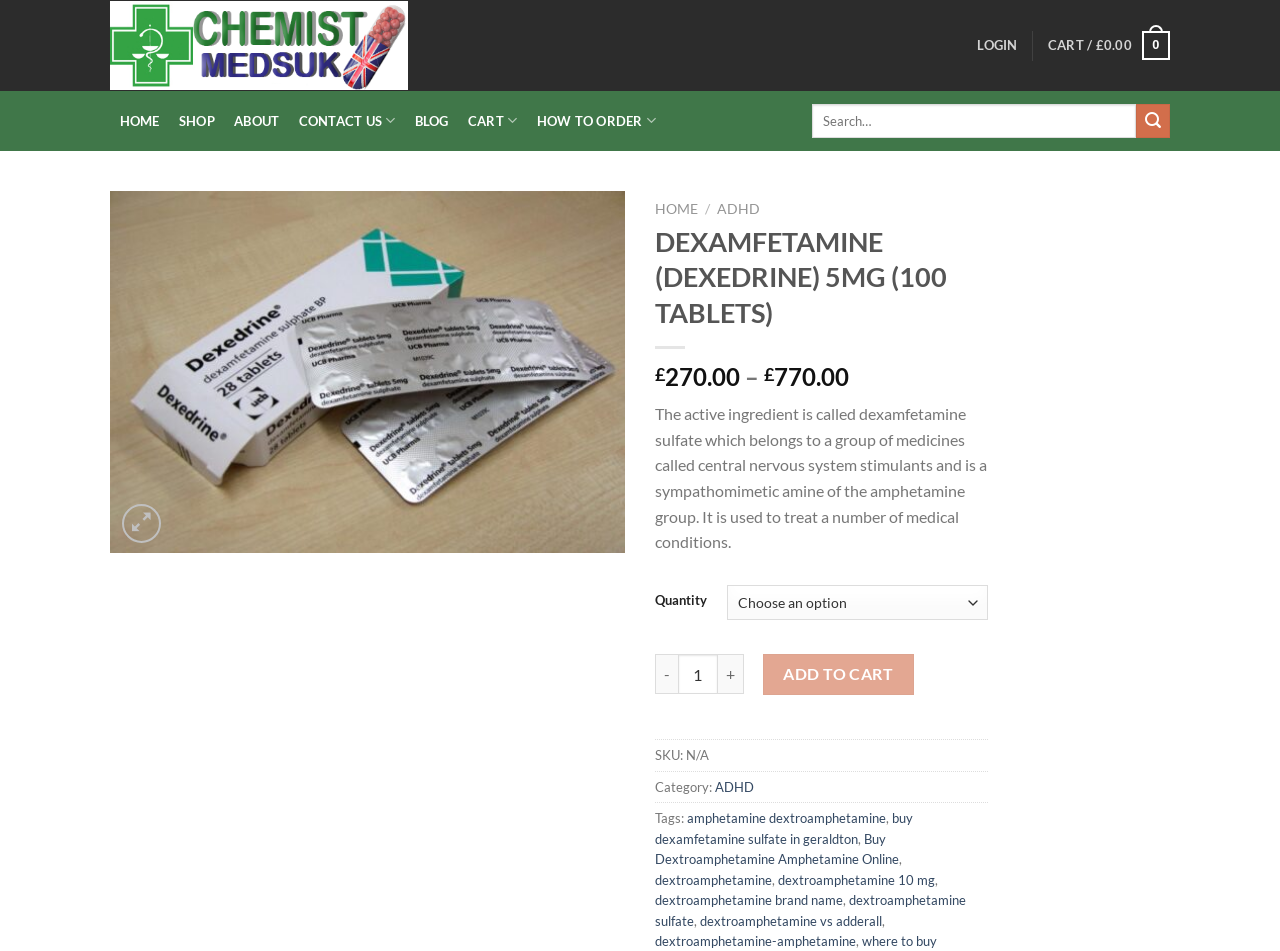Generate the title text from the webpage.

DEXAMFETAMINE (DEXEDRINE) 5MG (100 TABLETS)